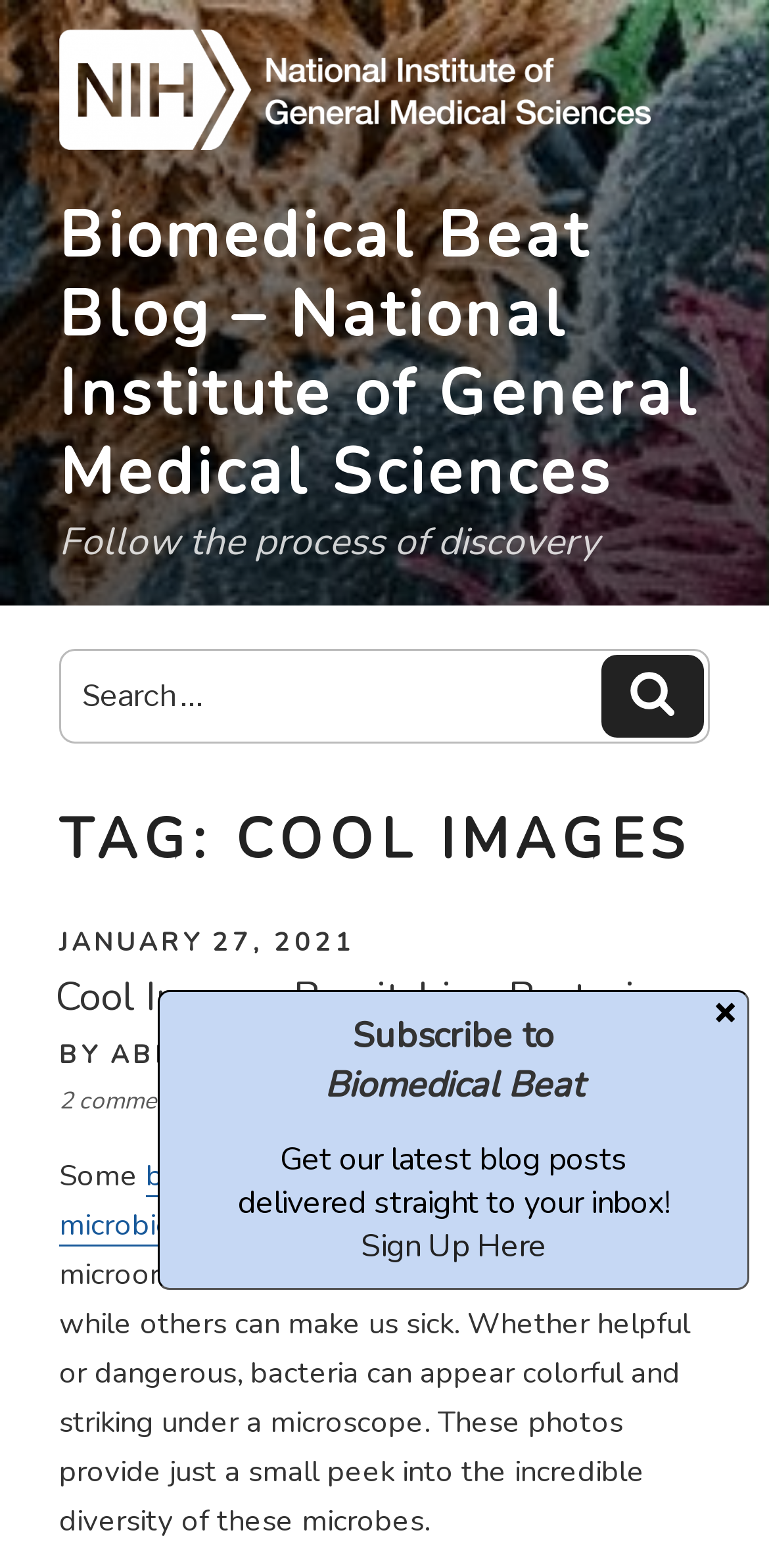Please provide a comprehensive response to the question based on the details in the image: What can be searched on this webpage?

I inferred the answer by looking at the search box element with the text 'Search for:' and considering the context of the webpage, which is about biomedical concepts and advances, suggesting that the search function is intended for searching related topics.